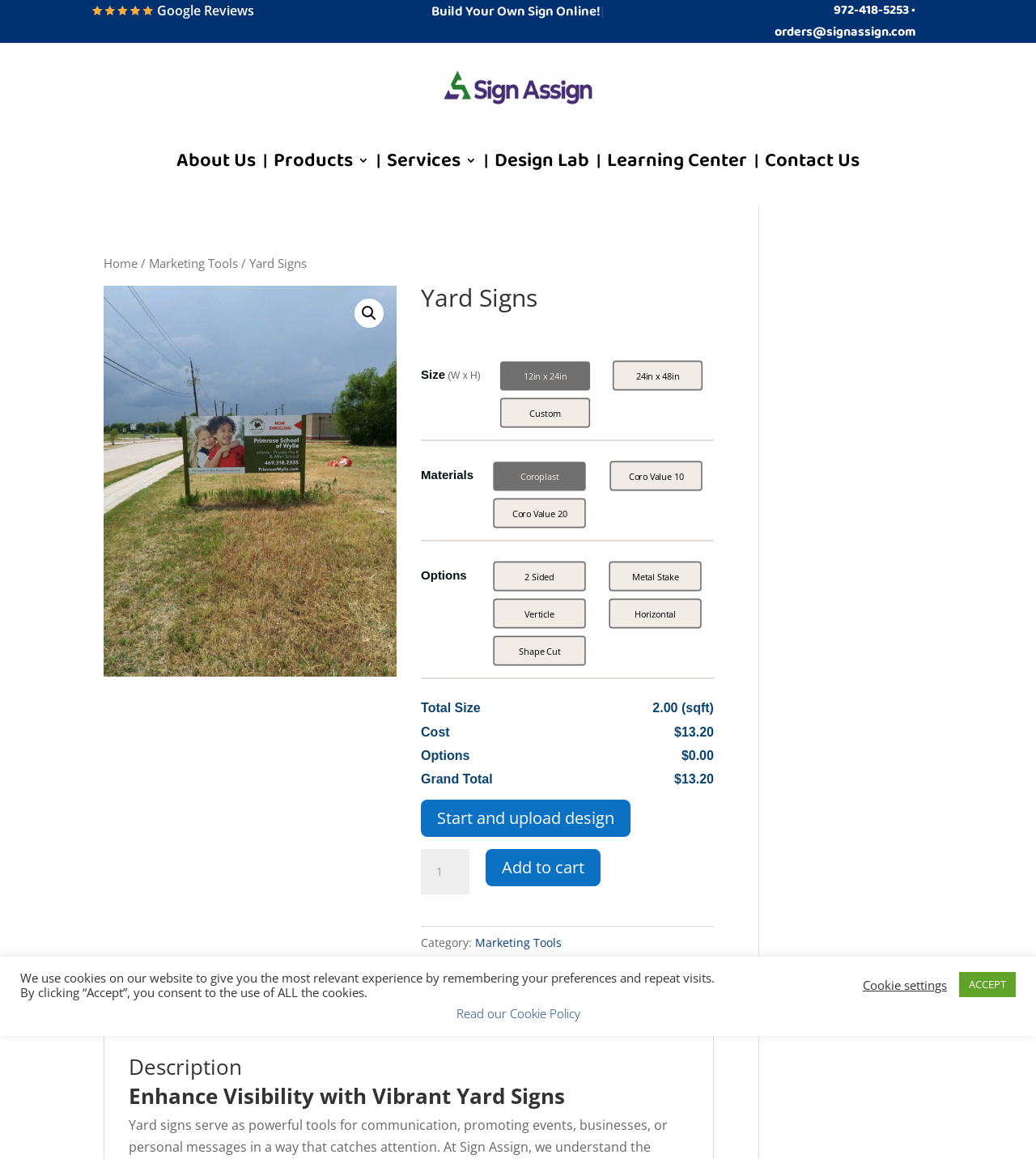Find the bounding box coordinates of the clickable region needed to perform the following instruction: "Click on the 'to-top' link". The coordinates should be provided as four float numbers between 0 and 1, i.e., [left, top, right, bottom].

None